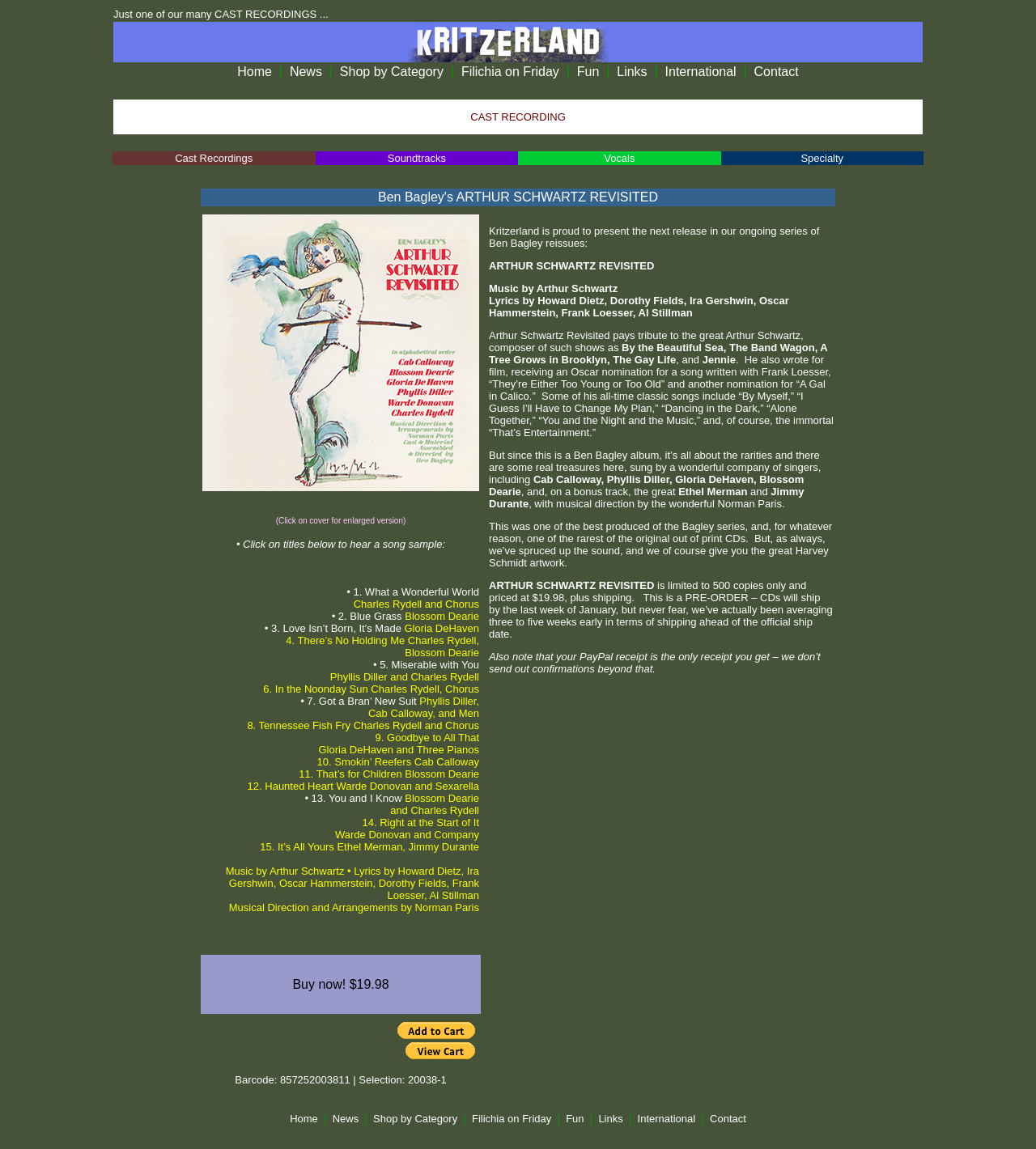Respond with a single word or phrase:
Who are the singers featured in the album?

Cab Calloway, Phyllis Diller, Gloria DeHaven, Blossom Dearie, Ethel Merman, Jimmy Durante